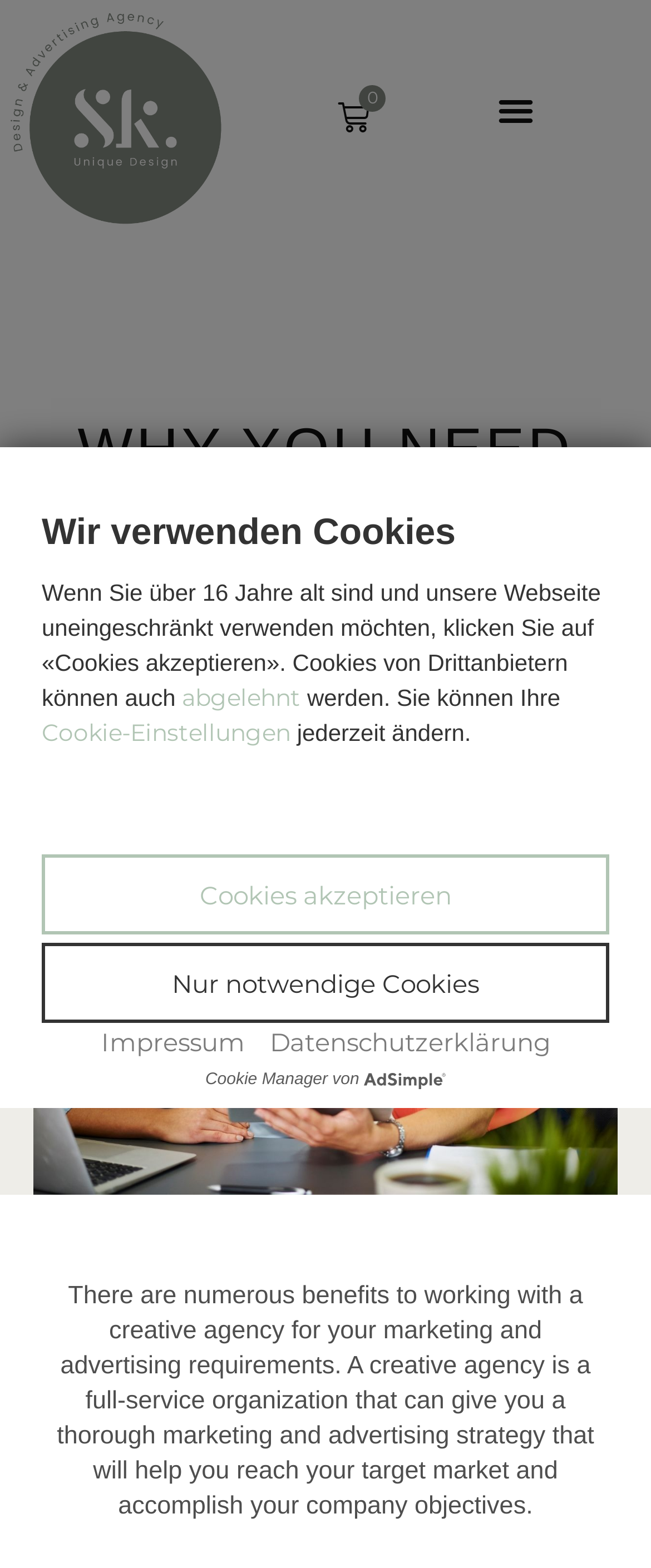Please provide a one-word or short phrase answer to the question:
What is the main topic of this webpage?

Creative agency